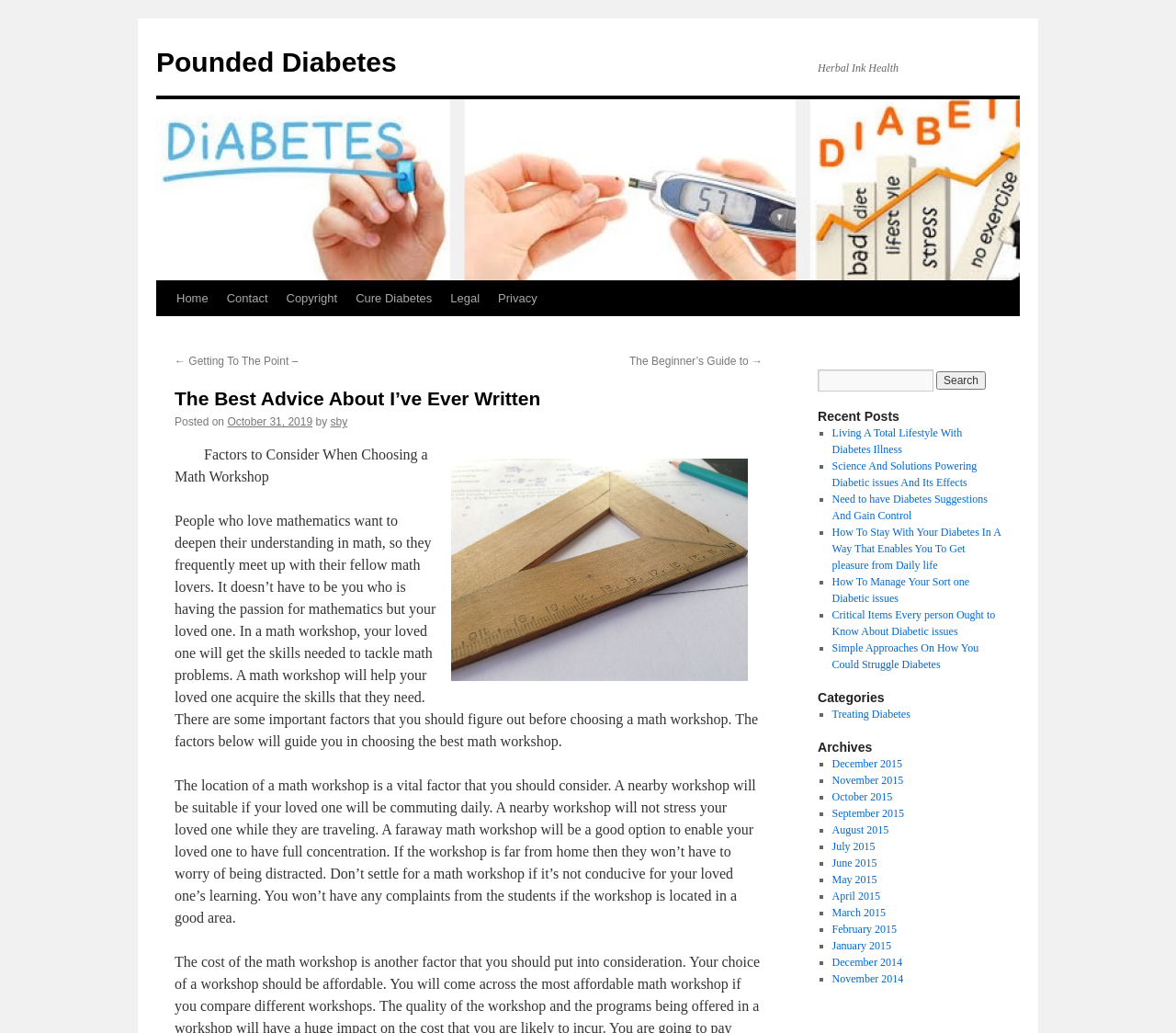Find the bounding box coordinates of the element's region that should be clicked in order to follow the given instruction: "Click the 'Home' link". The coordinates should consist of four float numbers between 0 and 1, i.e., [left, top, right, bottom].

[0.142, 0.272, 0.185, 0.306]